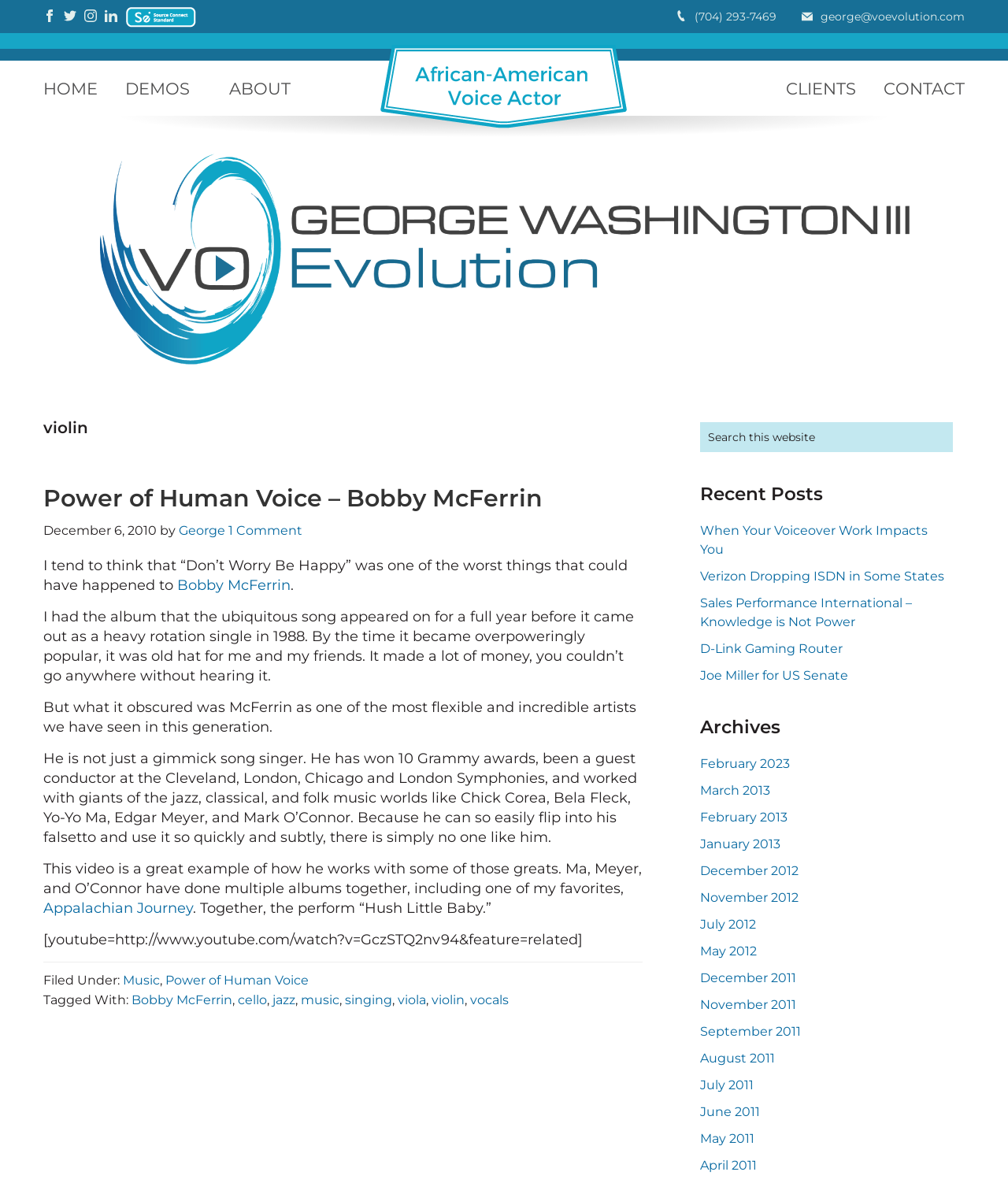Give a full account of the webpage's elements and their arrangement.

The webpage is about George Washington III, an African-American voice actor. At the top, there are social media links to Facebook, Twitter, Instagram, and Linkedin, each accompanied by an image. Below these links, there is a figure with a link to George Washington III's Sourceconnect profile, which includes an image.

On the right side, there is a section with contact information, including a phone number and an email address, each accompanied by an image. Below this section, there are links to different pages on the website, such as HOME, DEMOS, ABOUT, CLIENTS, and CONTACT.

The main content of the webpage is an article titled "Power of Human Voice – Bobby McFerrin". The article discusses Bobby McFerrin's music and his collaboration with other artists. There is a video embedded in the article, which shows McFerrin performing with Yo-Yo Ma, Edgar Meyer, and Mark O'Connor.

On the right side of the article, there is a sidebar with a search bar, a section for recent posts, and an archives section. The recent posts section lists several article titles, and the archives section lists several months and years with corresponding links.

At the bottom of the webpage, there is a footer section with links to categories and tags related to the article, such as Music, Power of Human Voice, and violin.